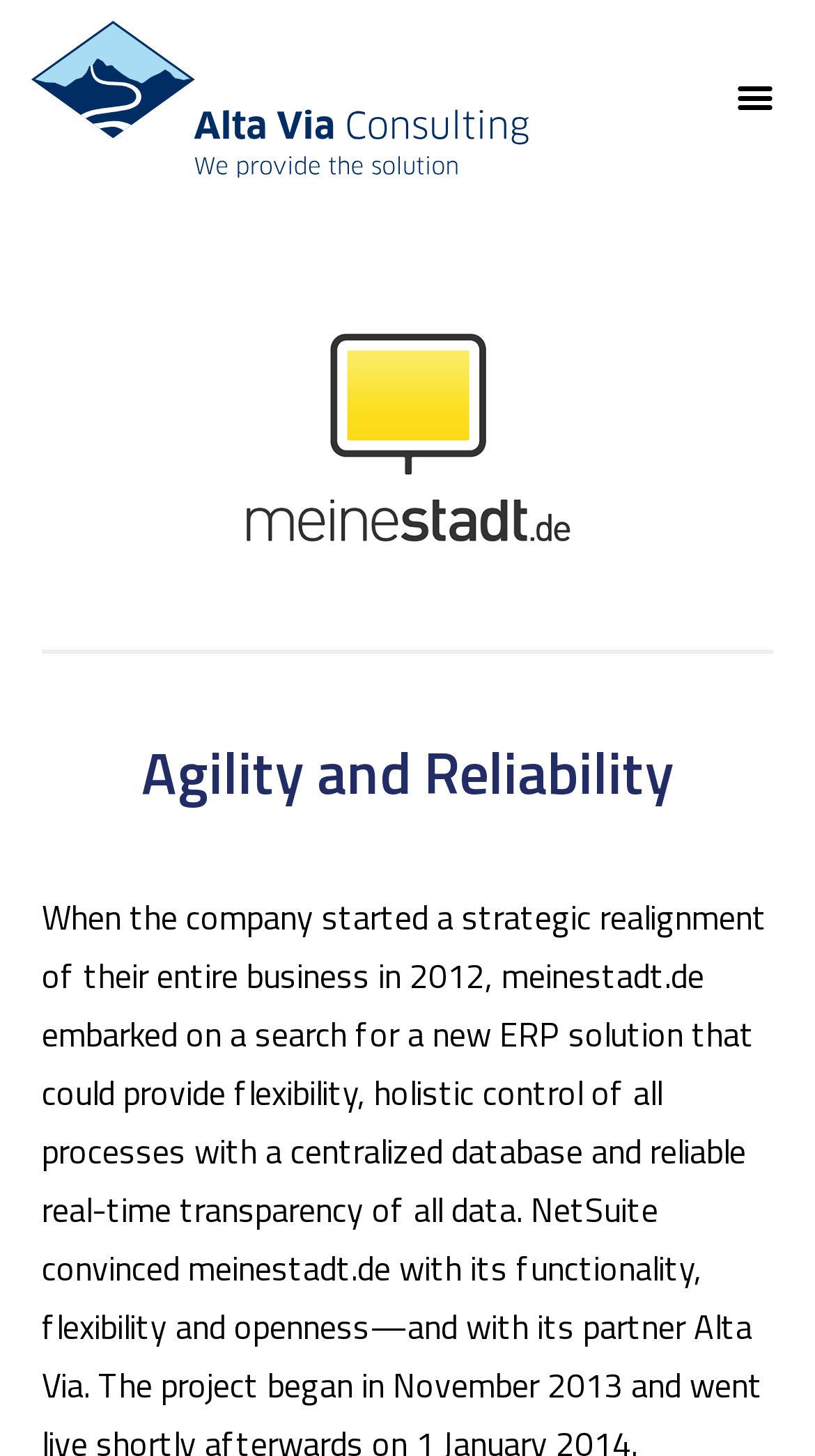From the webpage screenshot, predict the bounding box coordinates (top-left x, top-left y, bottom-right x, bottom-right y) for the UI element described here: Menu

[0.892, 0.049, 0.961, 0.087]